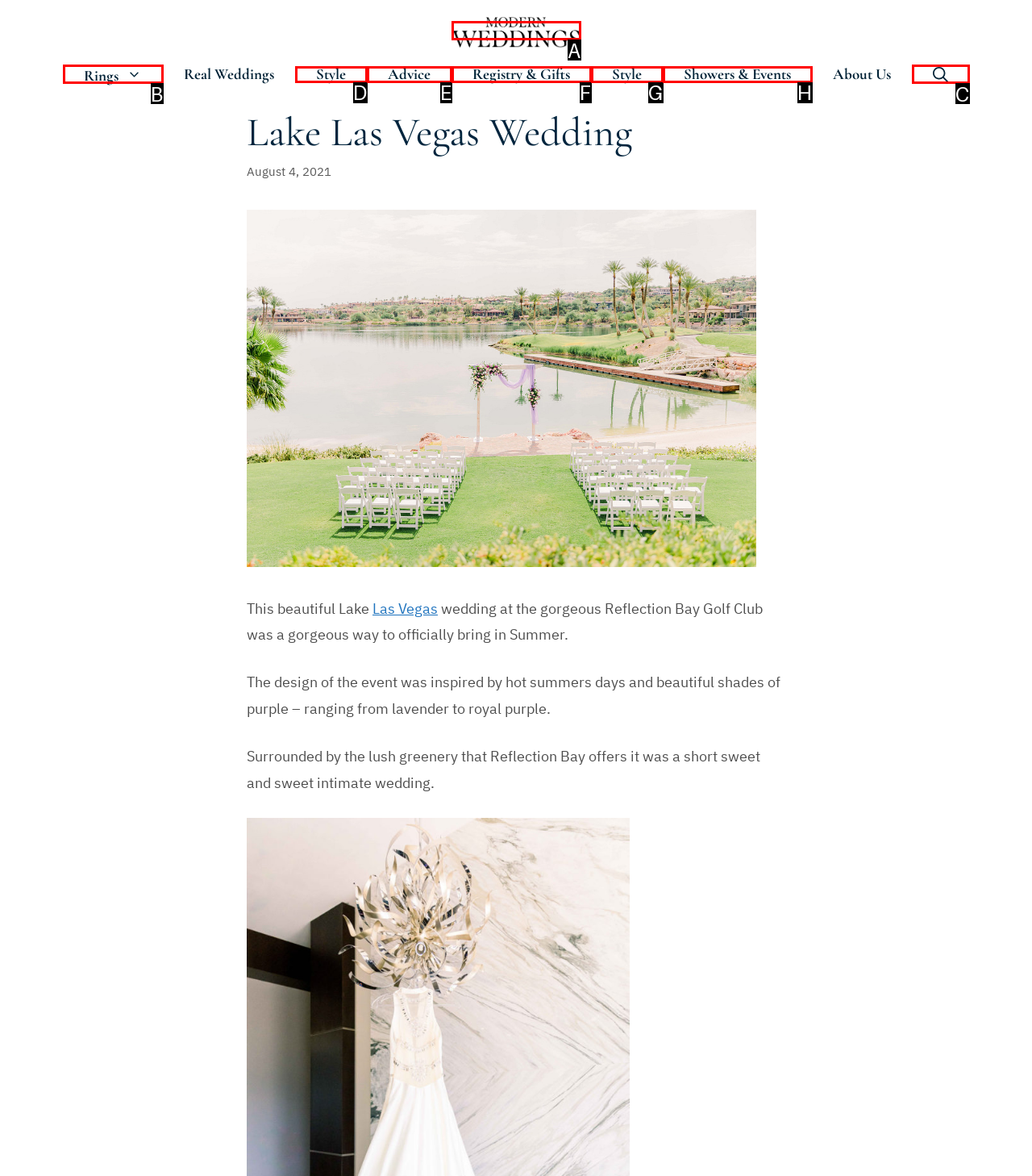Choose the UI element you need to click to carry out the task: Go to Rings.
Respond with the corresponding option's letter.

B